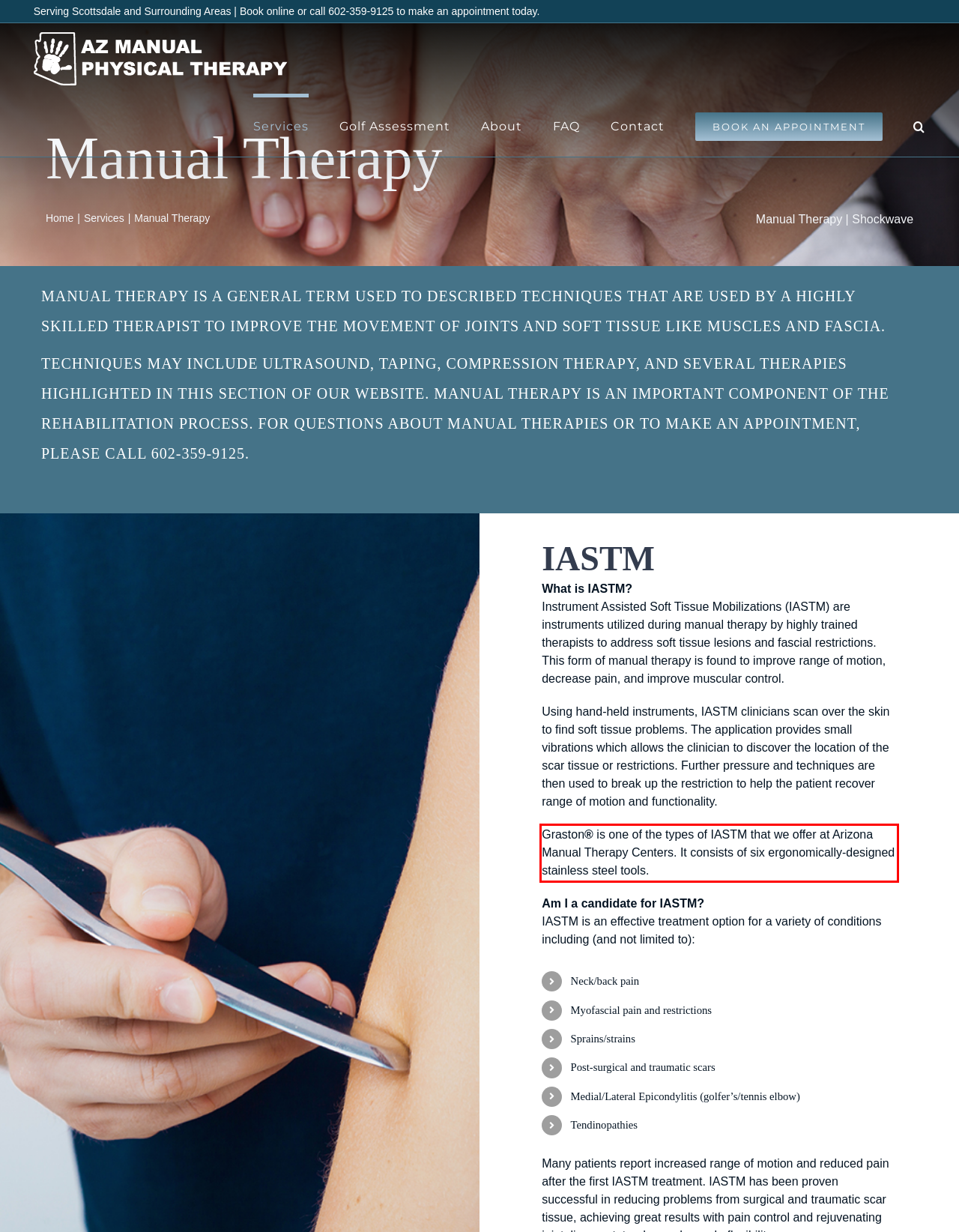You have a webpage screenshot with a red rectangle surrounding a UI element. Extract the text content from within this red bounding box.

Graston® is one of the types of IASTM that we offer at Arizona Manual Therapy Centers. It consists of six ergonomically-designed stainless steel tools.